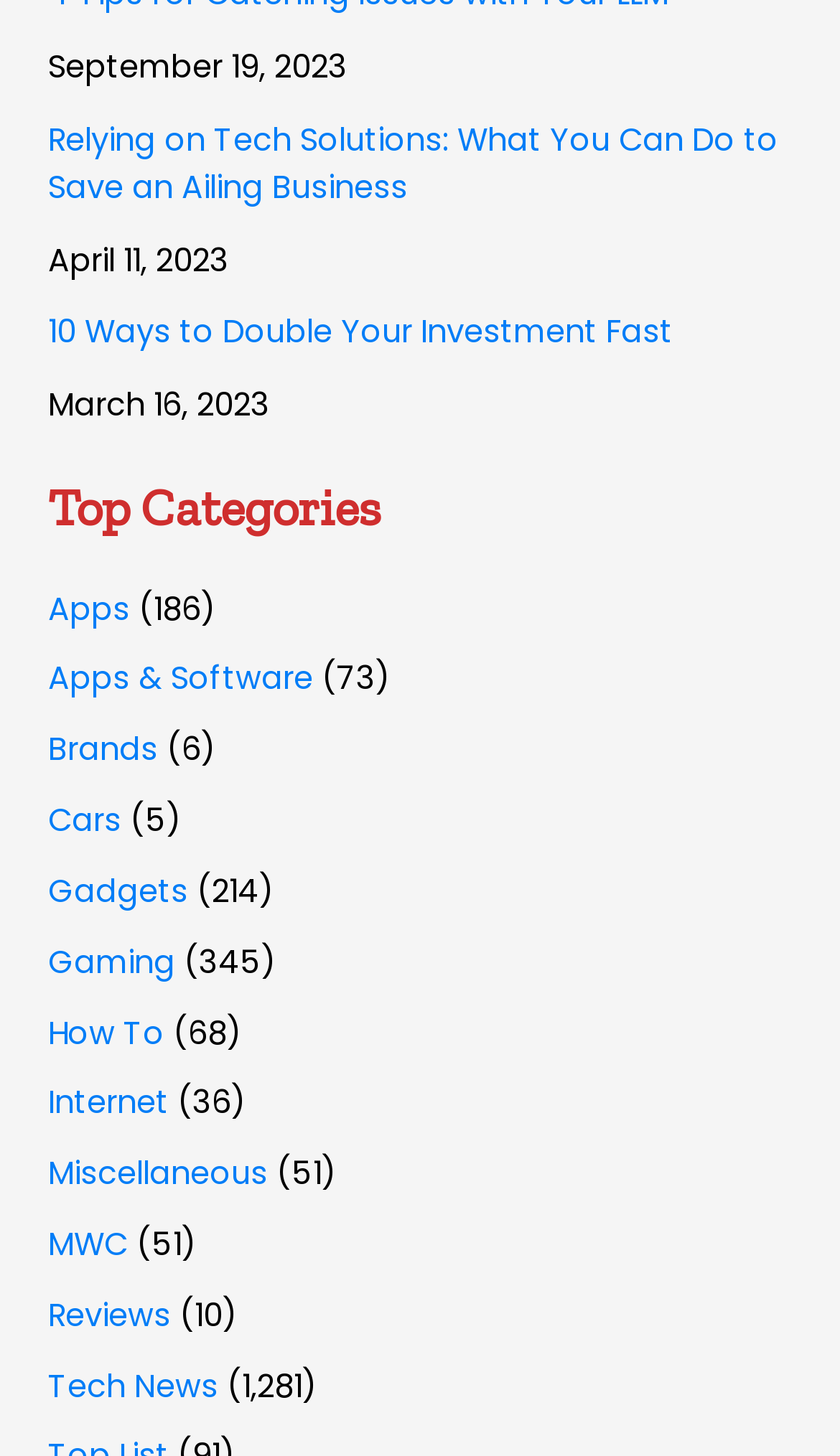Locate the bounding box coordinates of the element that should be clicked to execute the following instruction: "Subscribe to OLDaily".

None